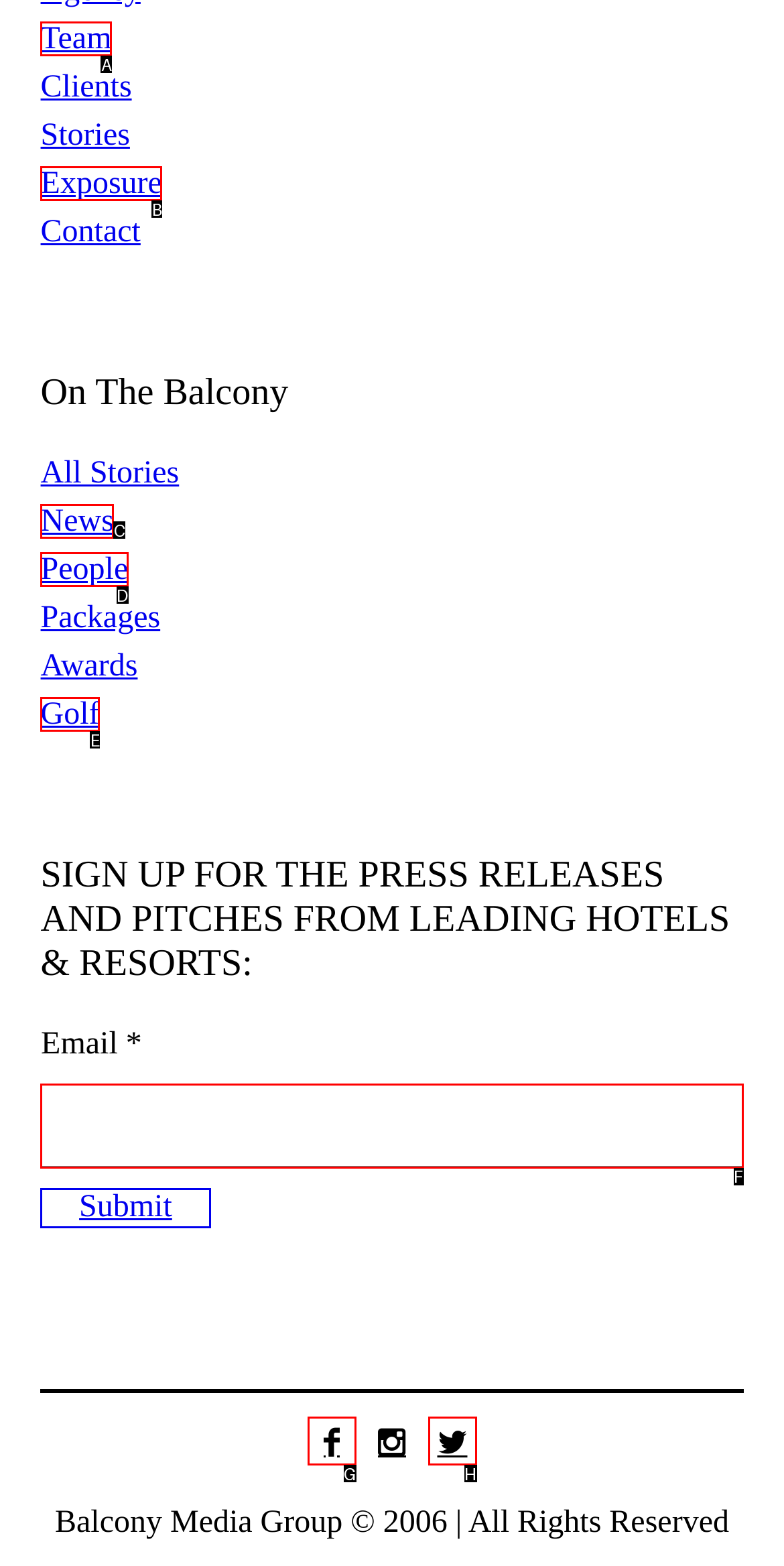Tell me which letter I should select to achieve the following goal: Enter email address
Answer with the corresponding letter from the provided options directly.

F